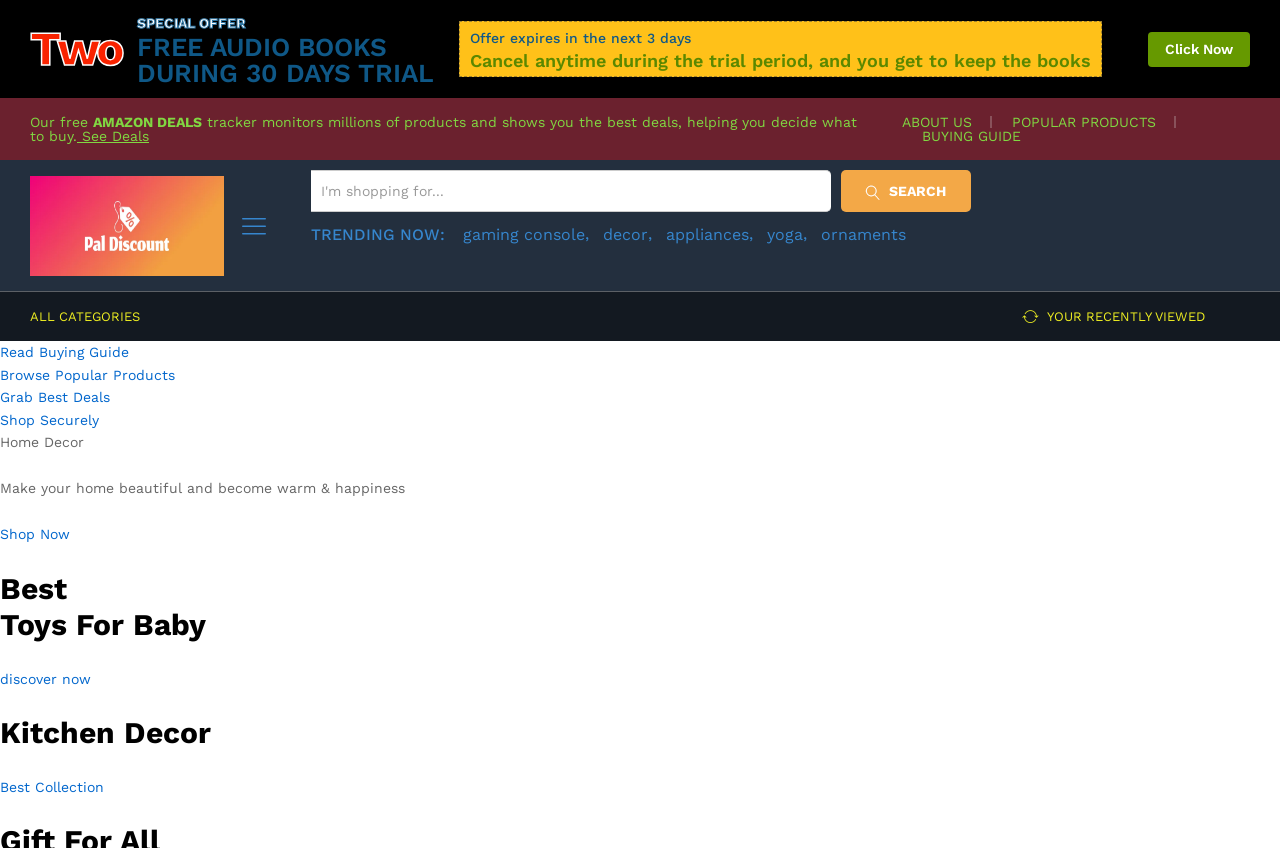Based on the description "name="s" placeholder="I'm shopping for..."", find the bounding box of the specified UI element.

[0.243, 0.201, 0.649, 0.25]